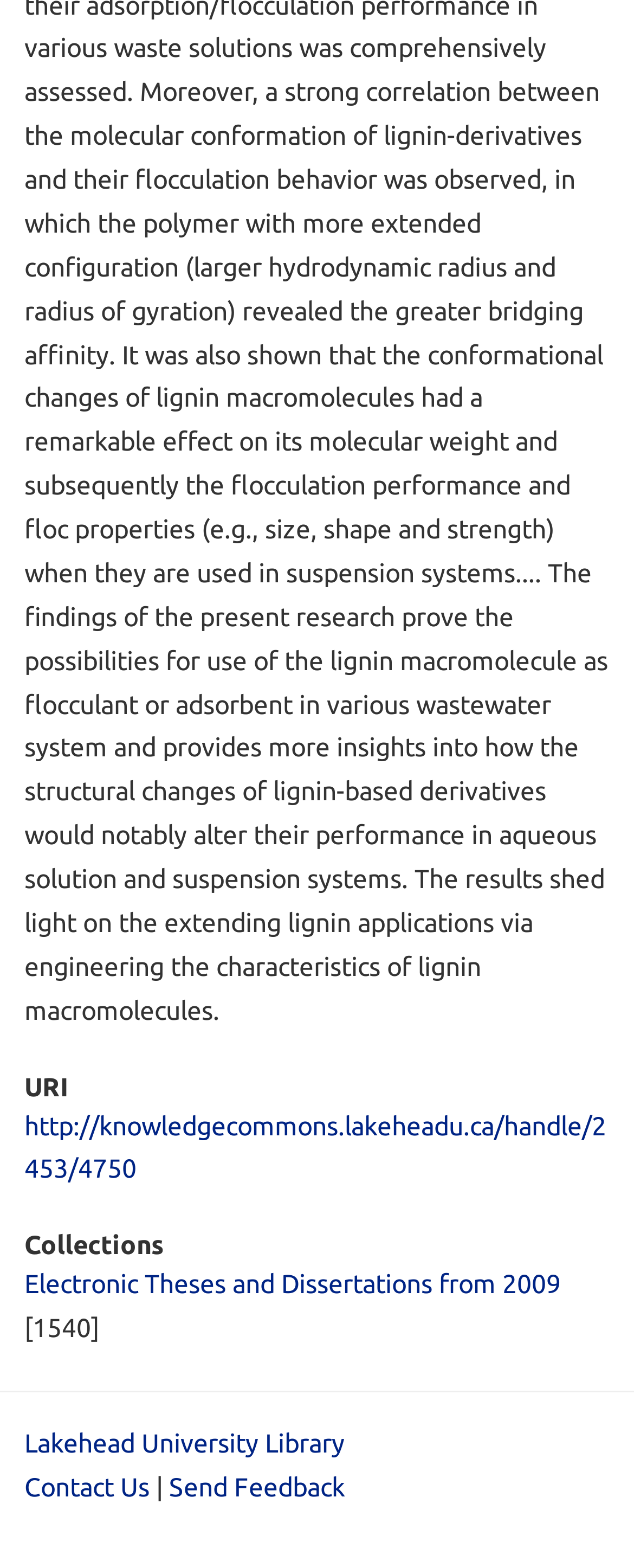Please provide a brief answer to the question using only one word or phrase: 
How many links are there in the contentinfo section?

3